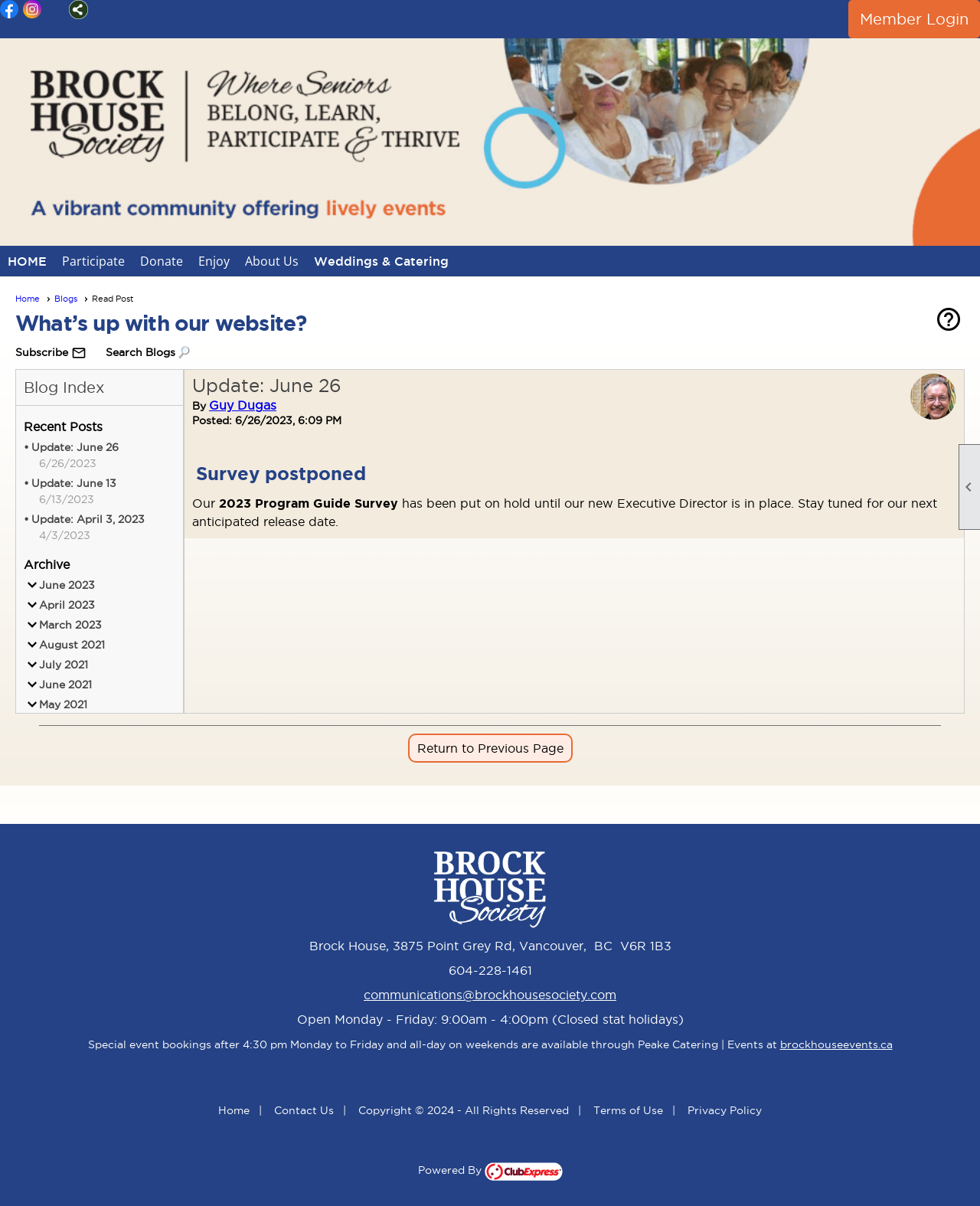What is the address of Brock House?
Provide a concise answer using a single word or phrase based on the image.

3875 Point Grey Rd, Vancouver, BC V6R 1B3